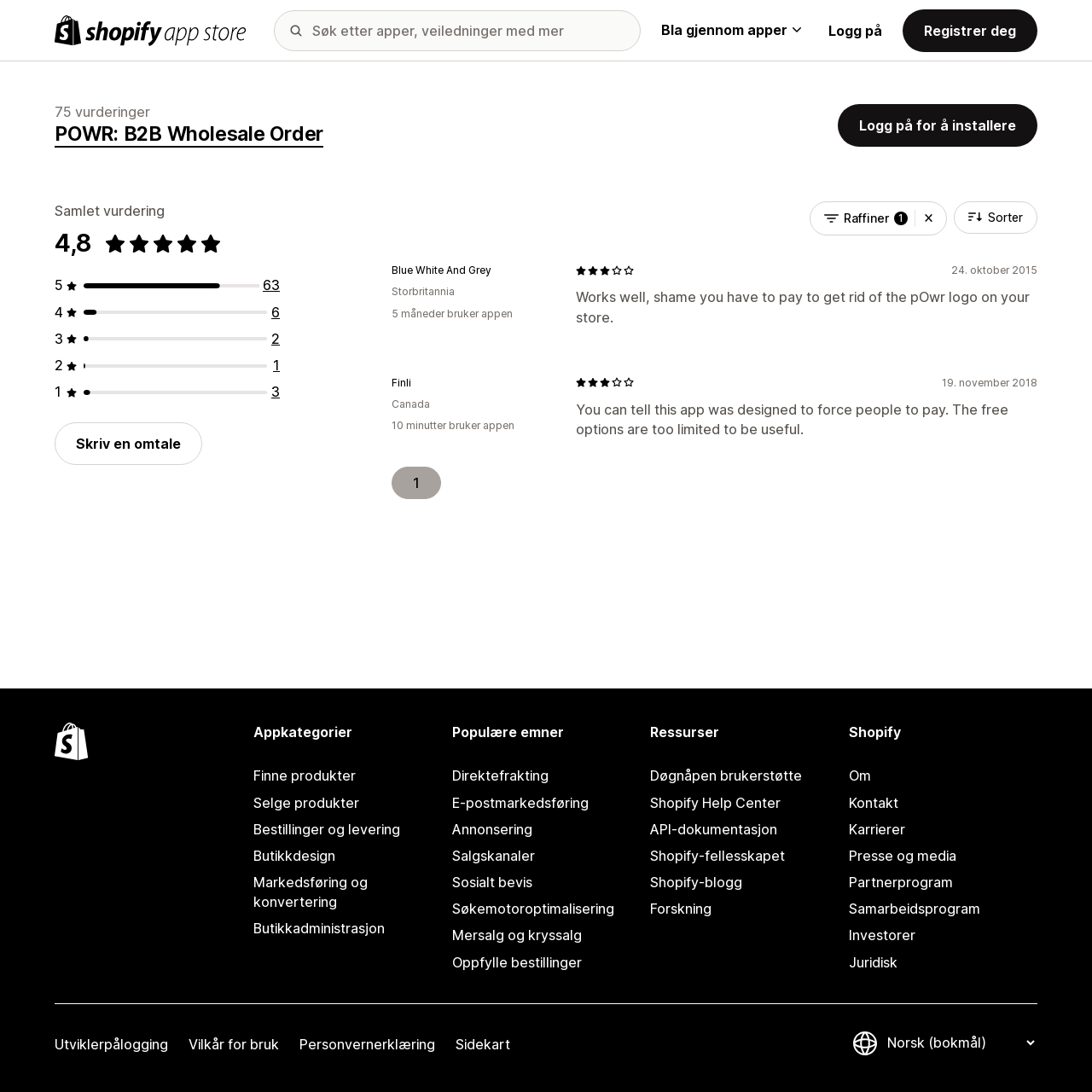How many options are there in the 'Appkategorier' section? From the image, respond with a single word or brief phrase.

7